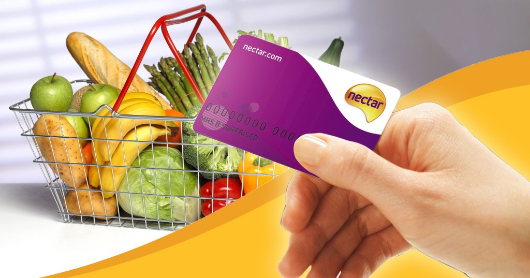Provide a brief response to the question using a single word or phrase: 
What is in the shopping basket?

Fresh fruits and vegetables